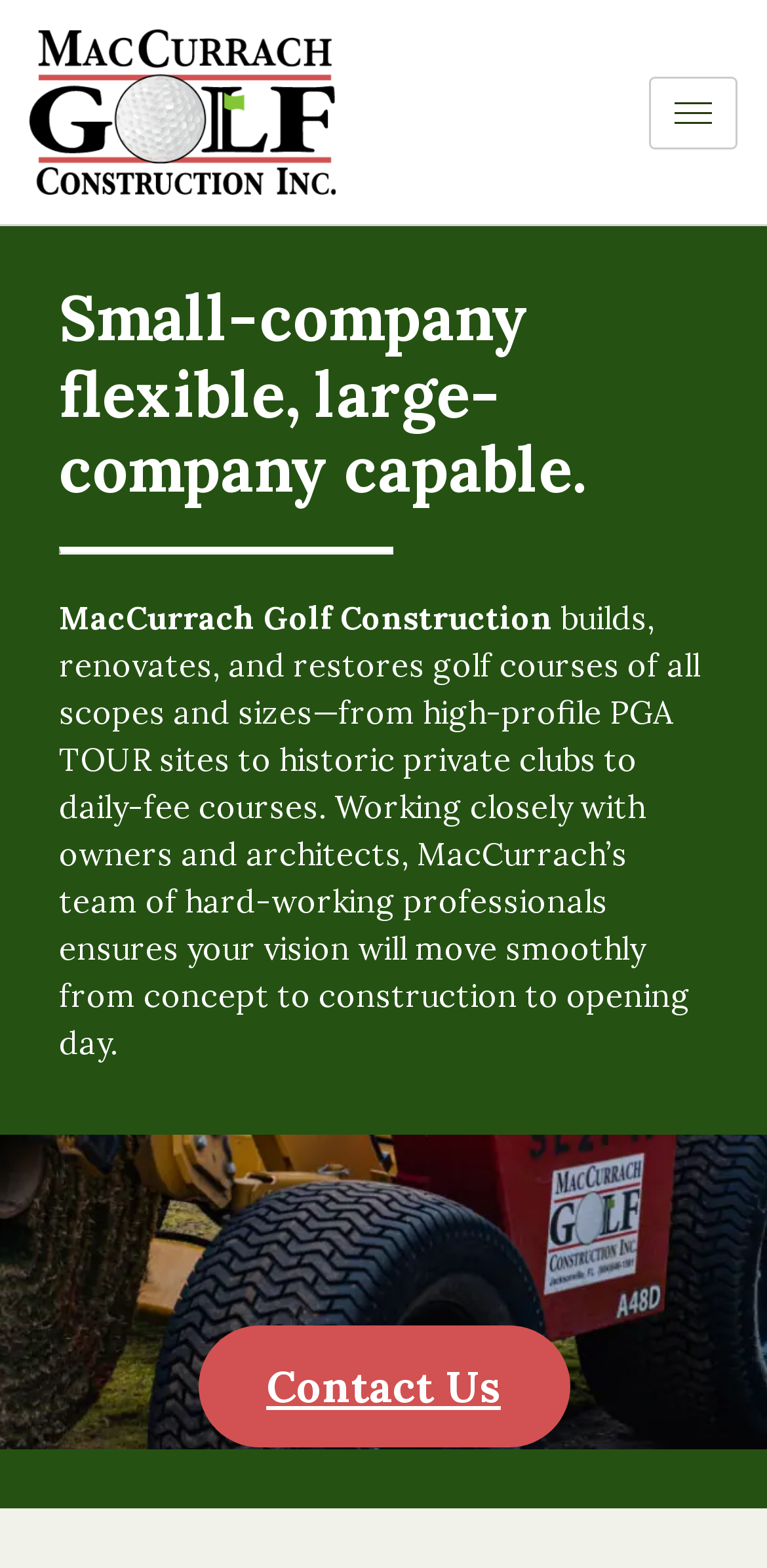Please find the bounding box coordinates in the format (top-left x, top-left y, bottom-right x, bottom-right y) for the given element description. Ensure the coordinates are floating point numbers between 0 and 1. Description: Contact Us

[0.258, 0.845, 0.742, 0.923]